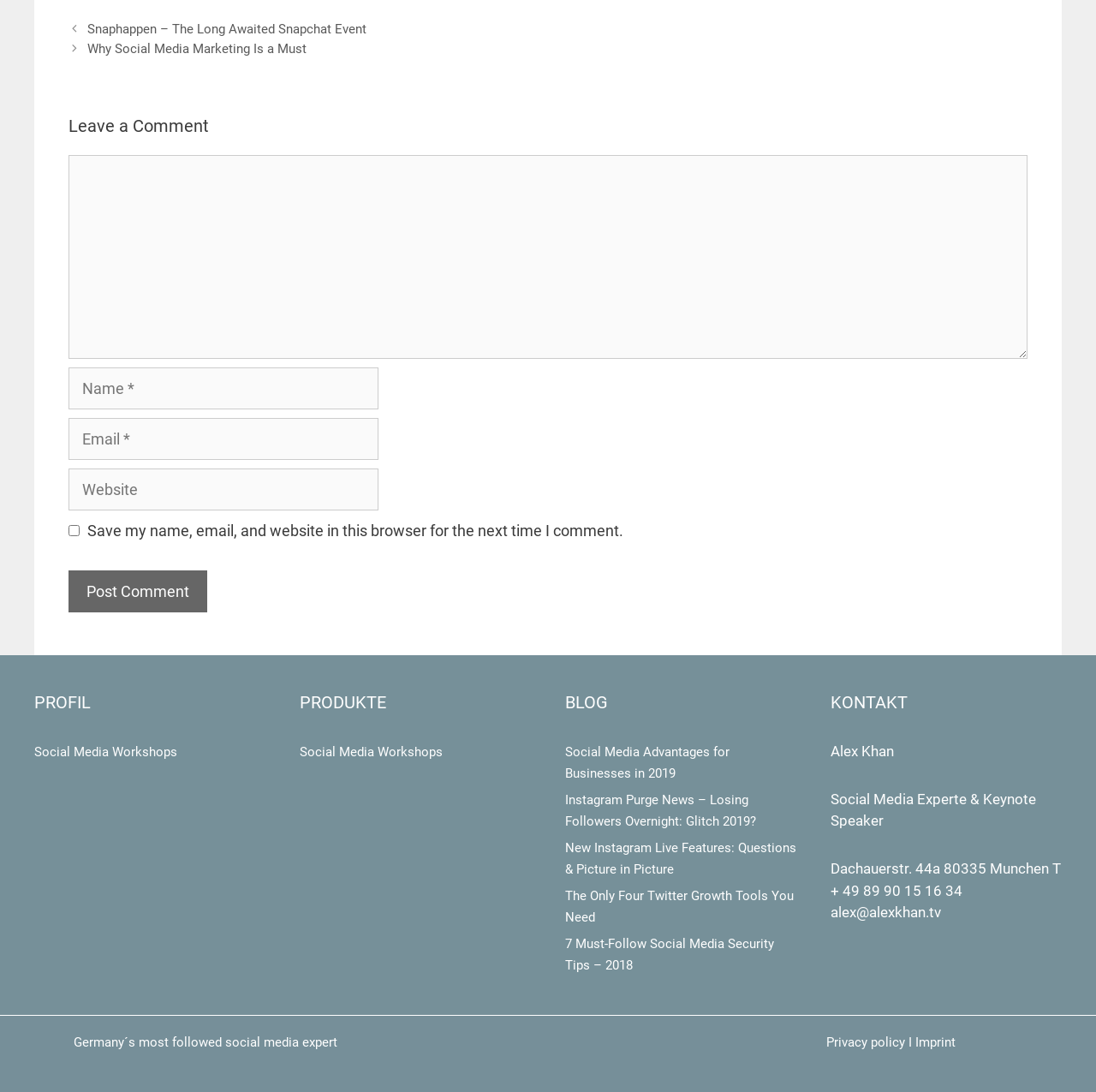What is the address of the social media expert? Look at the image and give a one-word or short phrase answer.

Dachauerstr. 44a 80335 Munchen